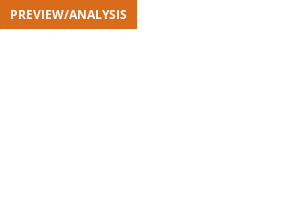Please provide a detailed answer to the question below by examining the image:
What kind of content is expected alongside this banner?

The banner is likely to appear alongside other sports news and previews, engaging fans with critical context about the forthcoming competition, suggesting that the surrounding content is related to sports news and previews.